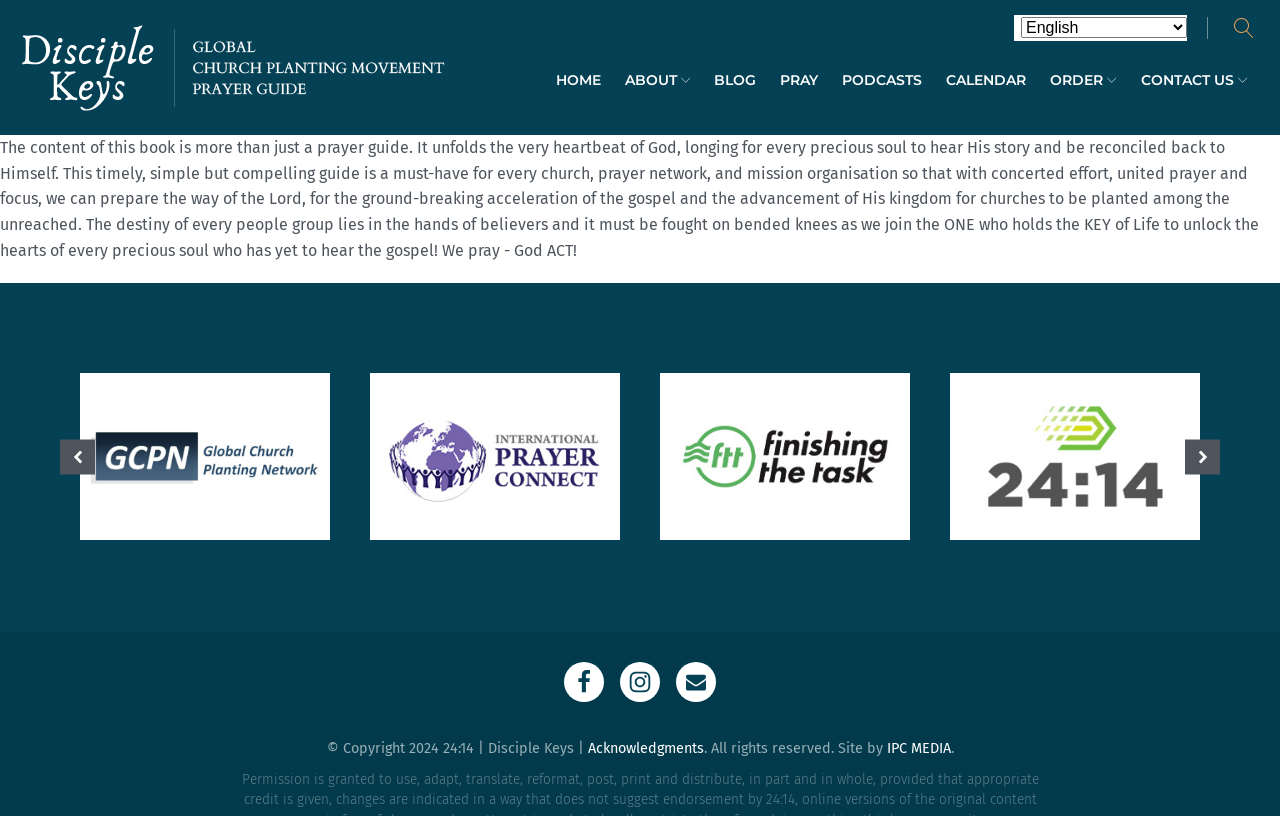What is the purpose of the 'Select Language' dropdown?
Based on the image, respond with a single word or phrase.

To change language